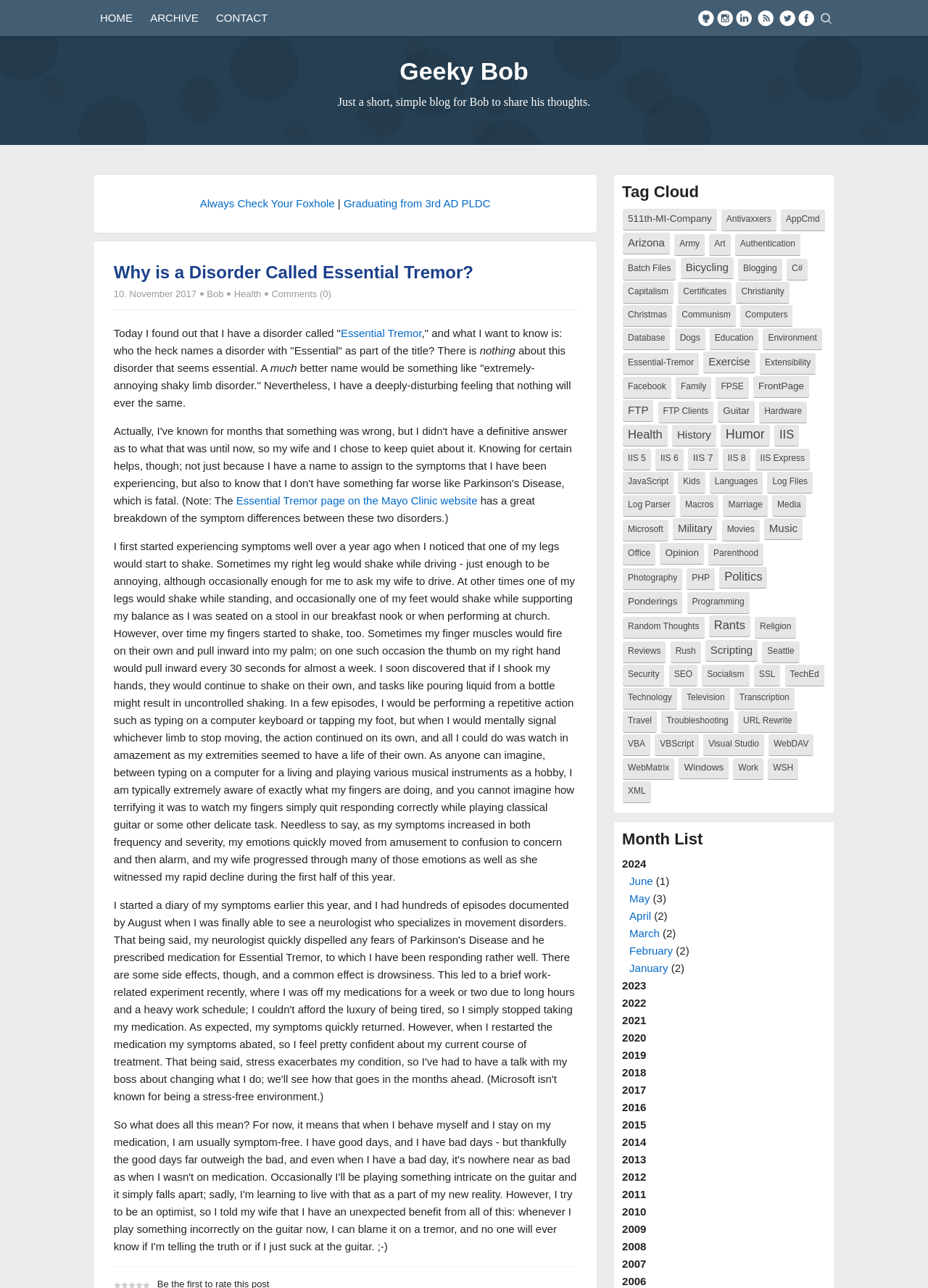What is the date of the current blog post?
Based on the screenshot, answer the question with a single word or phrase.

10. November 2017